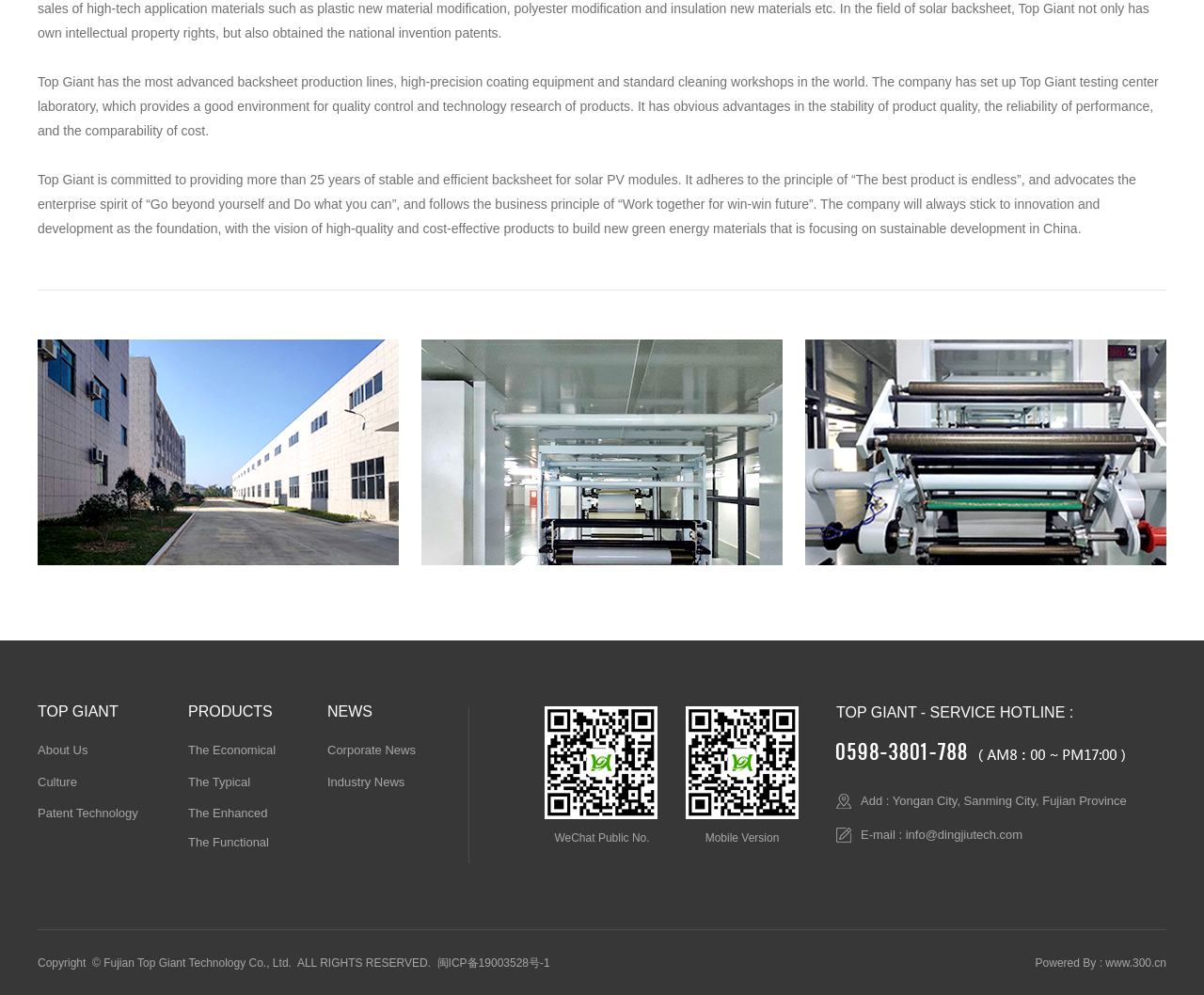Locate the UI element described by NEWS and provide its bounding box coordinates. Use the format (top-left x, top-left y, bottom-right x, bottom-right y) with all values as floating point numbers between 0 and 1.

[0.272, 0.707, 0.309, 0.723]